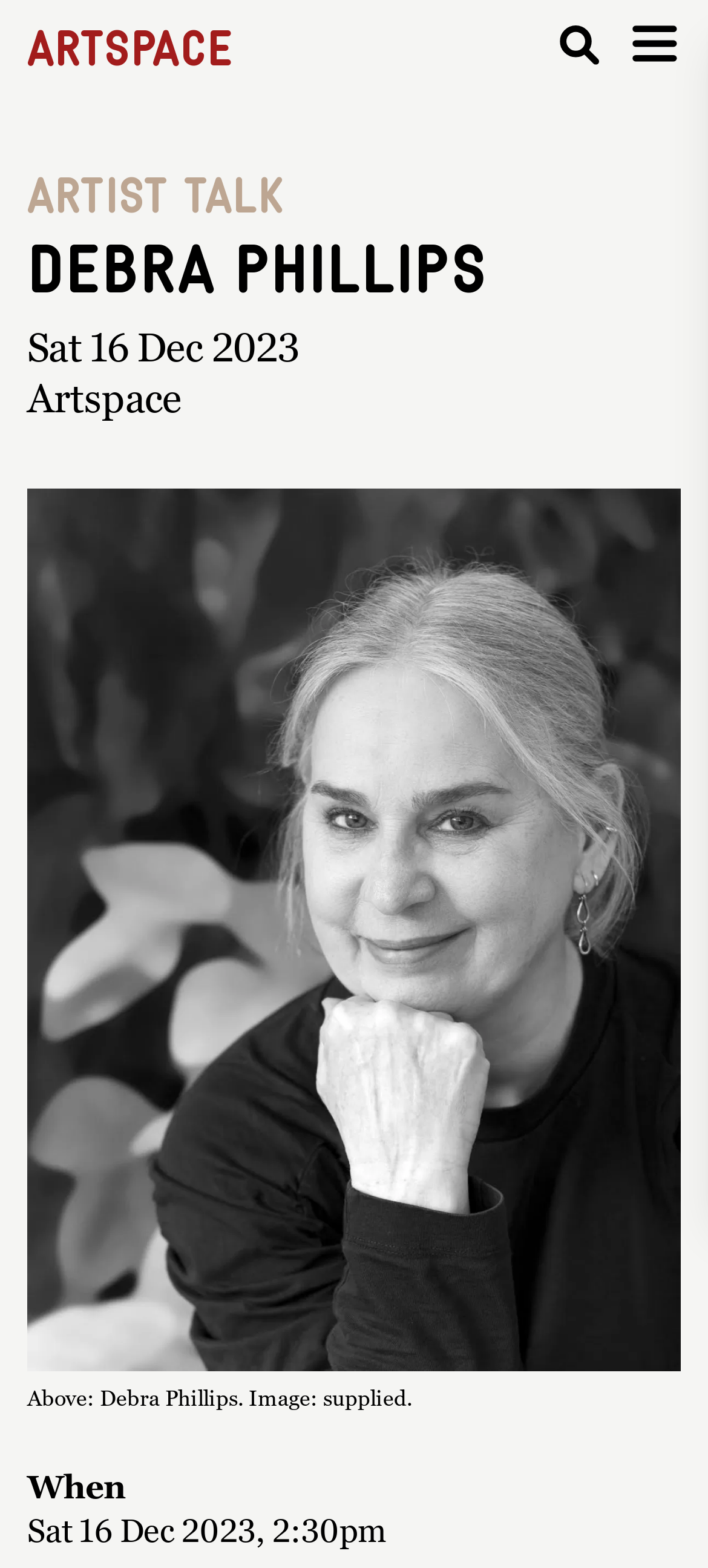Kindly respond to the following question with a single word or a brief phrase: 
What is the location of the event?

Artspace